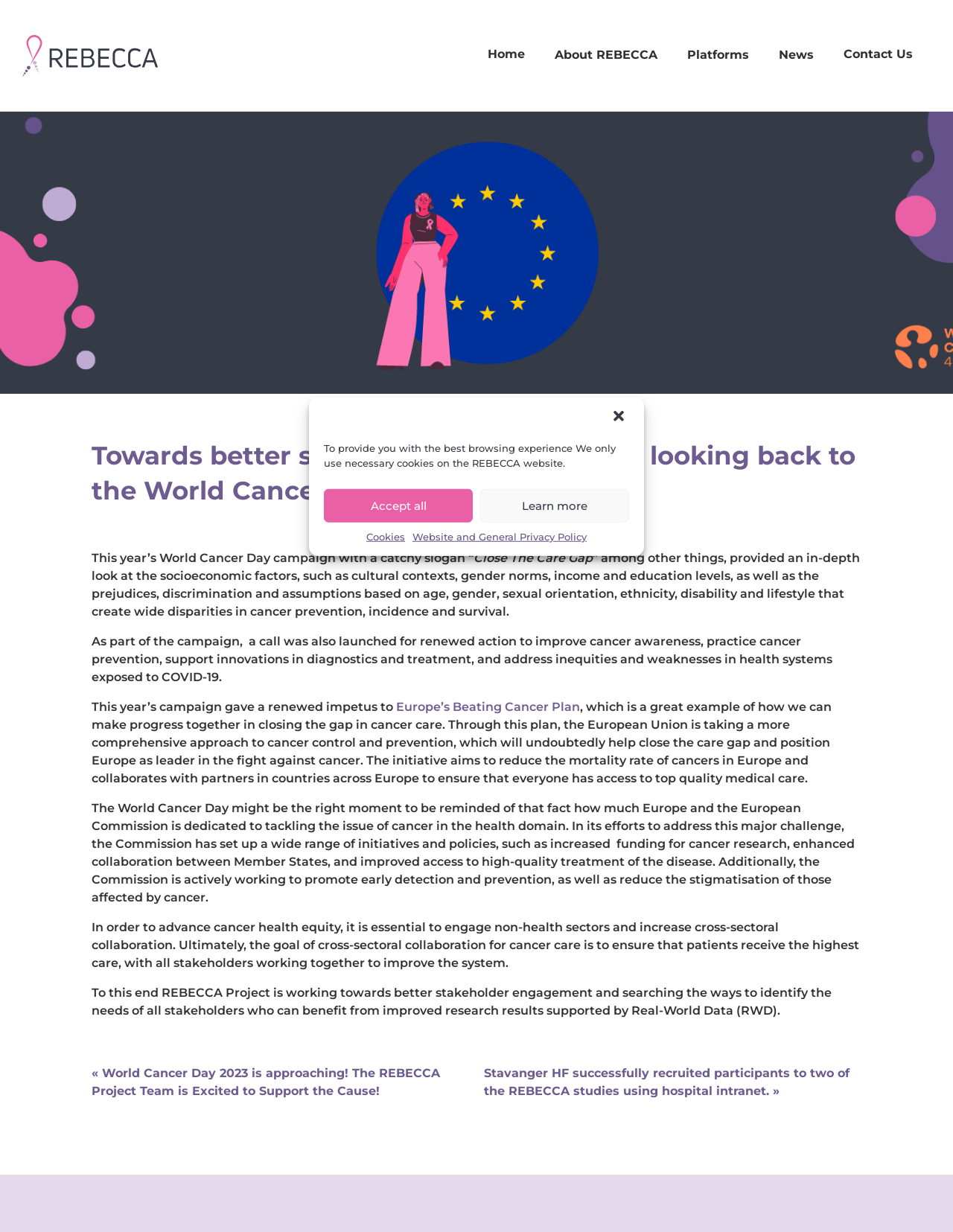Describe the webpage in detail, including text, images, and layout.

This webpage is about the REBECCA project, specifically focusing on the World Cancer Day 2023 campaign. At the top, there is a dialog box for managing cookie consent, with buttons to accept all, learn more, and links to cookies and website privacy policy. Below this, there is a navigation menu with links to the homepage, about REBECCA, real-world data in clinical research, objectives, work packages, consortium, FAQ, platforms, news, and contact us.

The main content of the page is an article about the World Cancer Day campaign, which had a catchy slogan "Close The Care Gap" and provided an in-depth look at socioeconomic factors affecting cancer prevention, incidence, and survival. The article discusses the campaign's call to action to improve cancer awareness, practice cancer prevention, support innovations in diagnostics and treatment, and address inequities and weaknesses in health systems exposed to COVID-19. It also mentions Europe's Beating Cancer Plan, which aims to reduce cancer mortality rates in Europe and ensure access to top-quality medical care.

The article continues to discuss the European Commission's efforts to tackle cancer, including increased funding for cancer research, enhanced collaboration between member states, and improved access to high-quality treatment. It also highlights the importance of engaging non-health sectors and increasing cross-sectoral collaboration to advance cancer health equity.

At the bottom of the page, there are two links to related articles, one about the REBECCA project's support for World Cancer Day and another about a hospital's successful recruitment of participants to two REBECCA studies.